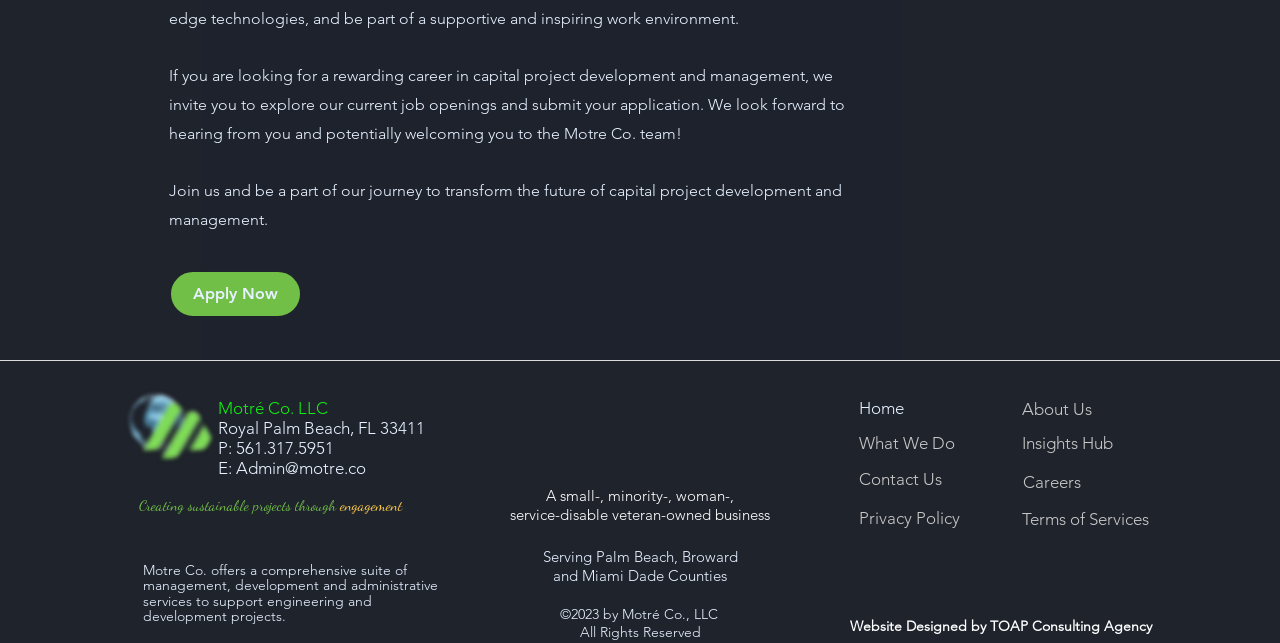What counties does Motré Co. serve?
From the image, respond using a single word or phrase.

Palm Beach, Broward, and Miami Dade